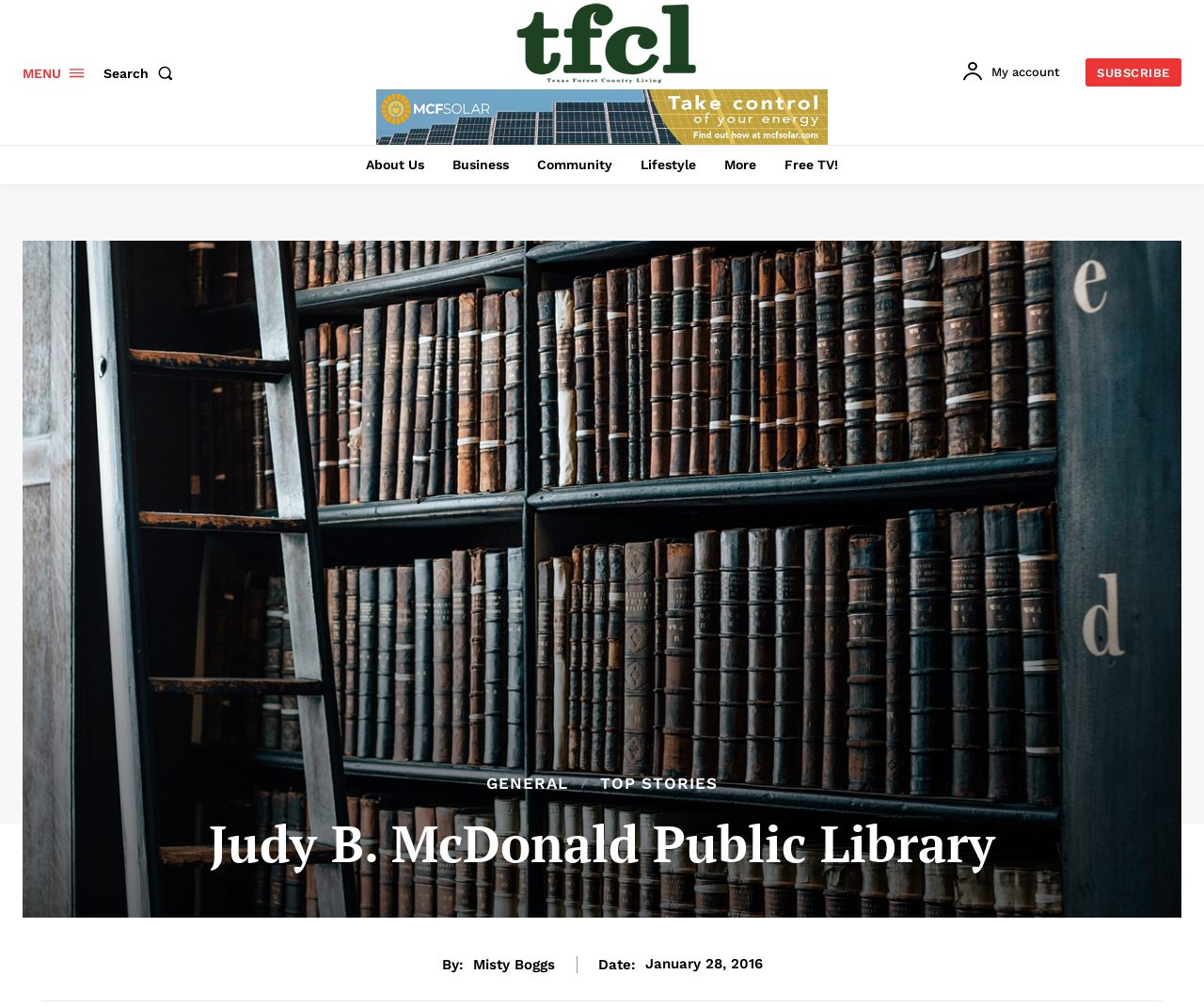Identify the bounding box for the described UI element. Provide the coordinates in (top-left x, top-left y, bottom-right x, bottom-right y) format with values ranging from 0 to 1: Home Guides

None